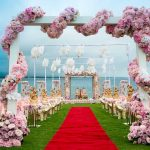Explain in detail what you see in the image.

The image showcases a beautifully designed wedding venue, characterized by an elegant pathway lined with lush green grass leading to a decorated altar. Flanking the aisle are vibrant arrangements of pink flowers, creating a romantic and enchanting atmosphere. Above, ornamental drapes of flowers enhance the archway, adding a touch of elegance against the backdrop of a serene body of water. The red carpet serves as a striking focal point, guiding the guests towards the ceremonial area, which is framed by a lavish floral display. This setup beautifully encapsulates a dreamy and picturesque setting for a wedding celebration.